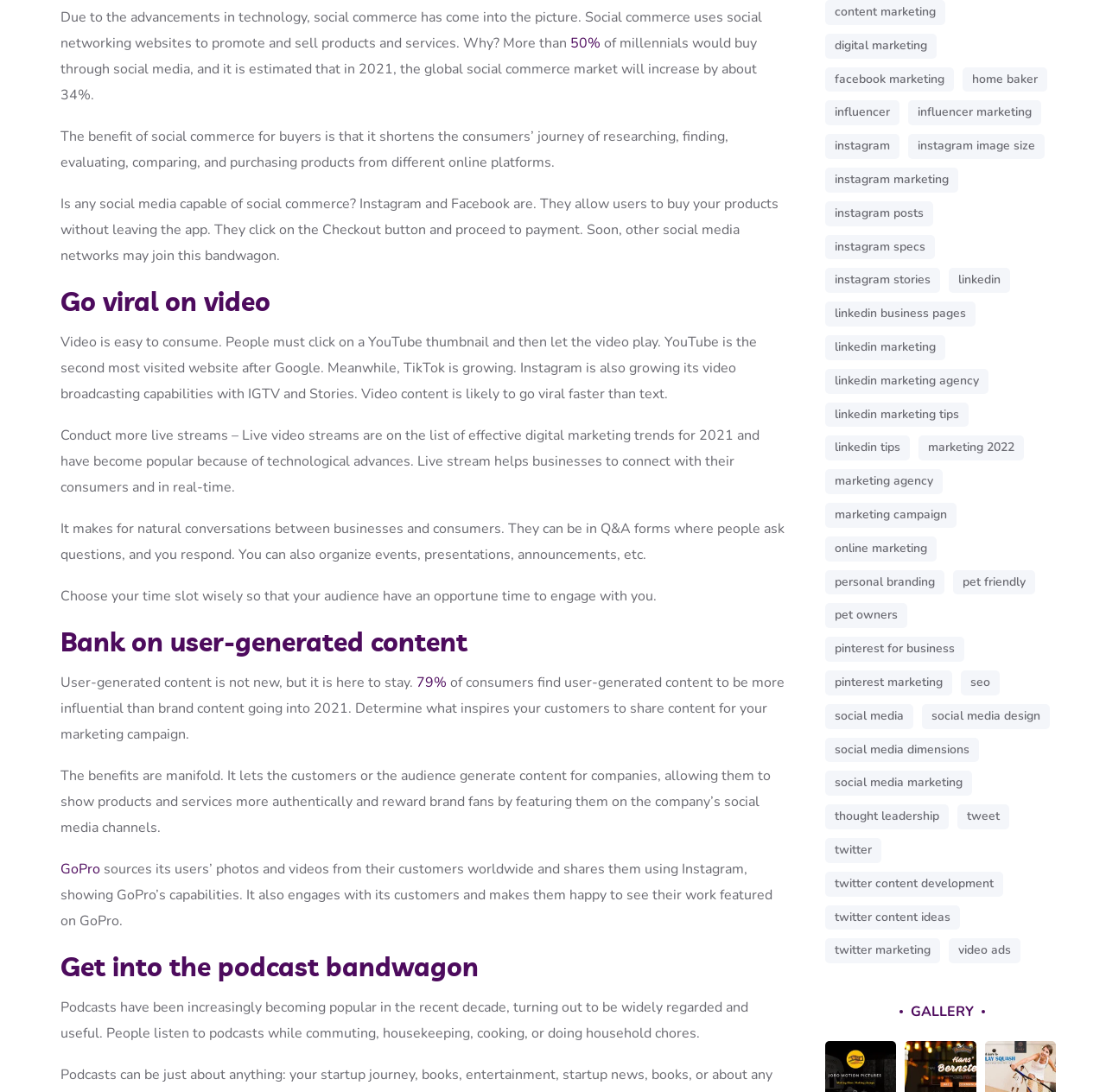Identify the bounding box coordinates of the region I need to click to complete this instruction: "Click on 'instagram marketing'".

[0.746, 0.154, 0.866, 0.176]